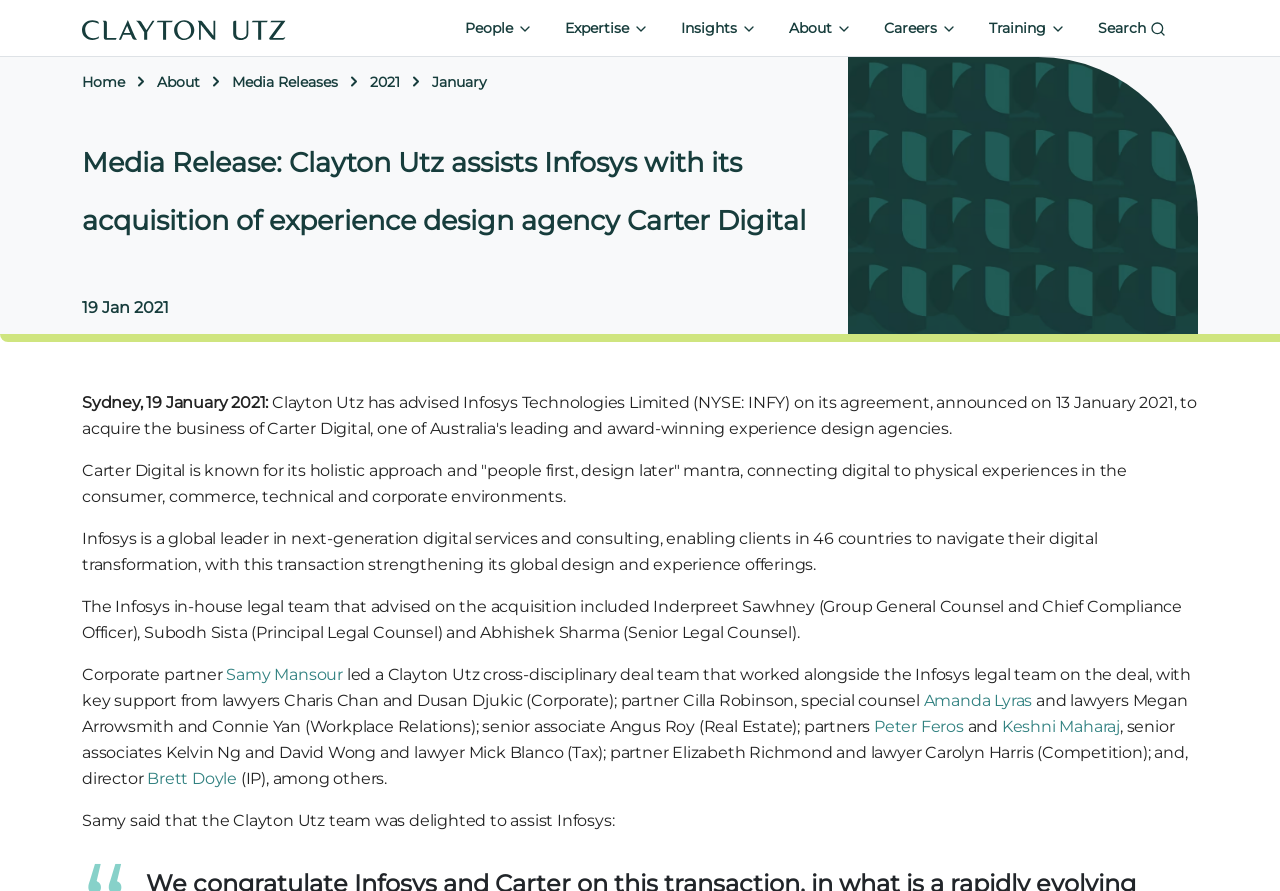Give the bounding box coordinates for the element described as: "About".

[0.61, 0.011, 0.672, 0.052]